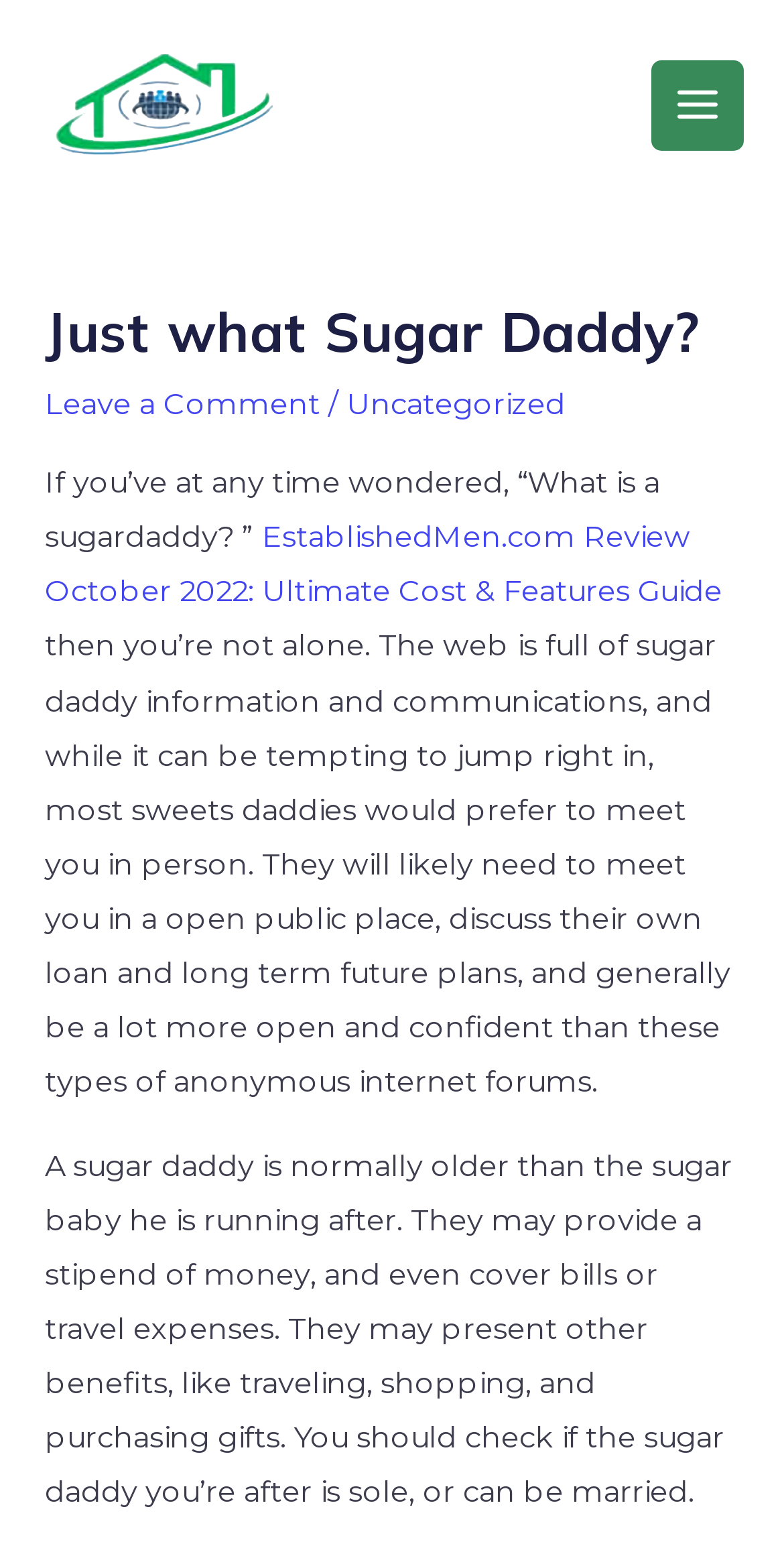Refer to the screenshot and answer the following question in detail:
What is the age relationship between a sugar daddy and a sugar baby?

According to the webpage content, a sugar daddy is typically older than the sugar baby they are pursuing.